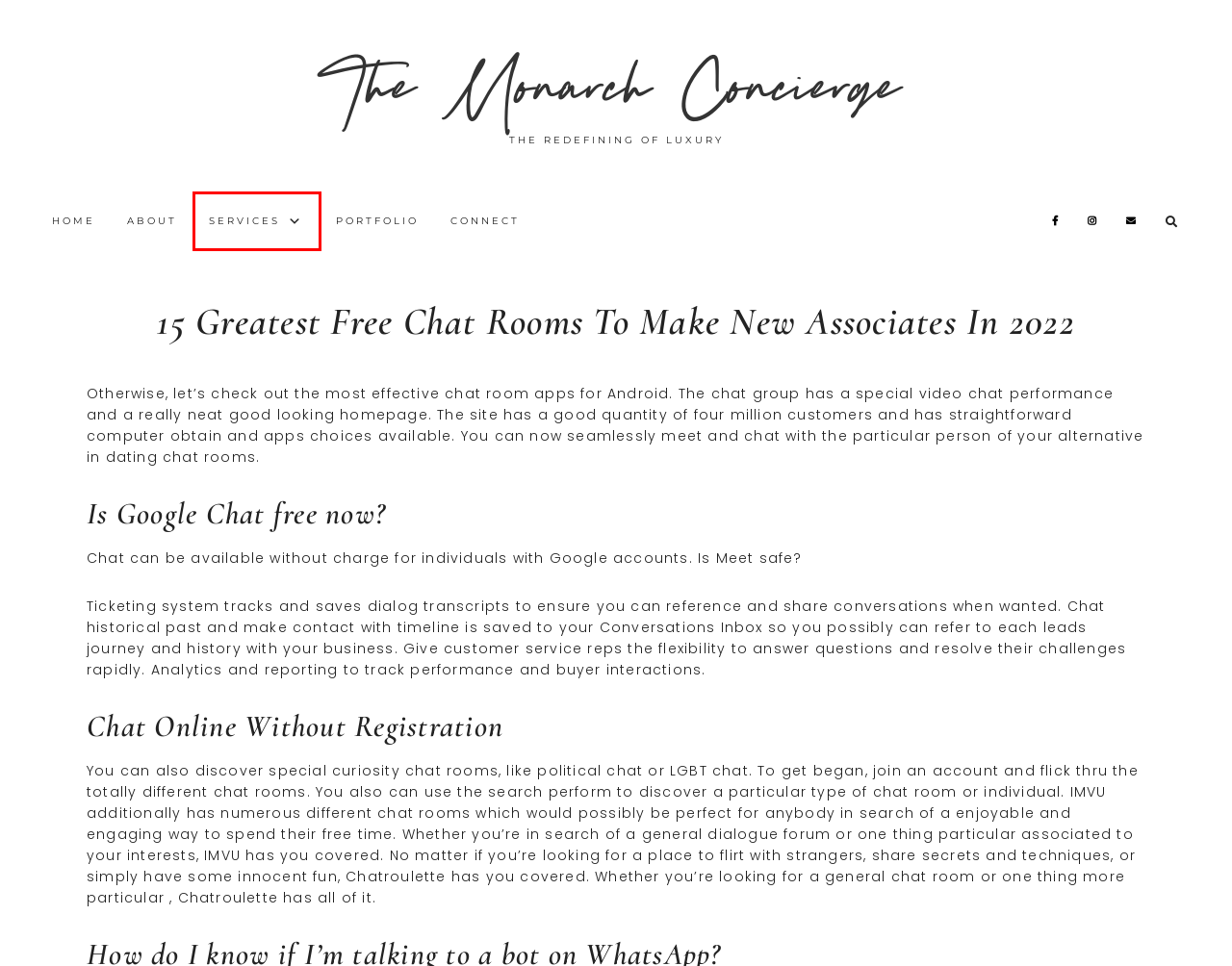Look at the screenshot of a webpage where a red bounding box surrounds a UI element. Your task is to select the best-matching webpage description for the new webpage after you click the element within the bounding box. The available options are:
A. Corporate Concierge
B. About Us
C. Top 10 Finest Free Chat Rooms For Making New Associates
D. The Monarch Concierge – The Redefining of Luxury
E. The Valet
F. #post_title #separator_sa #site_title
G. Portfolio
H. Residential

F